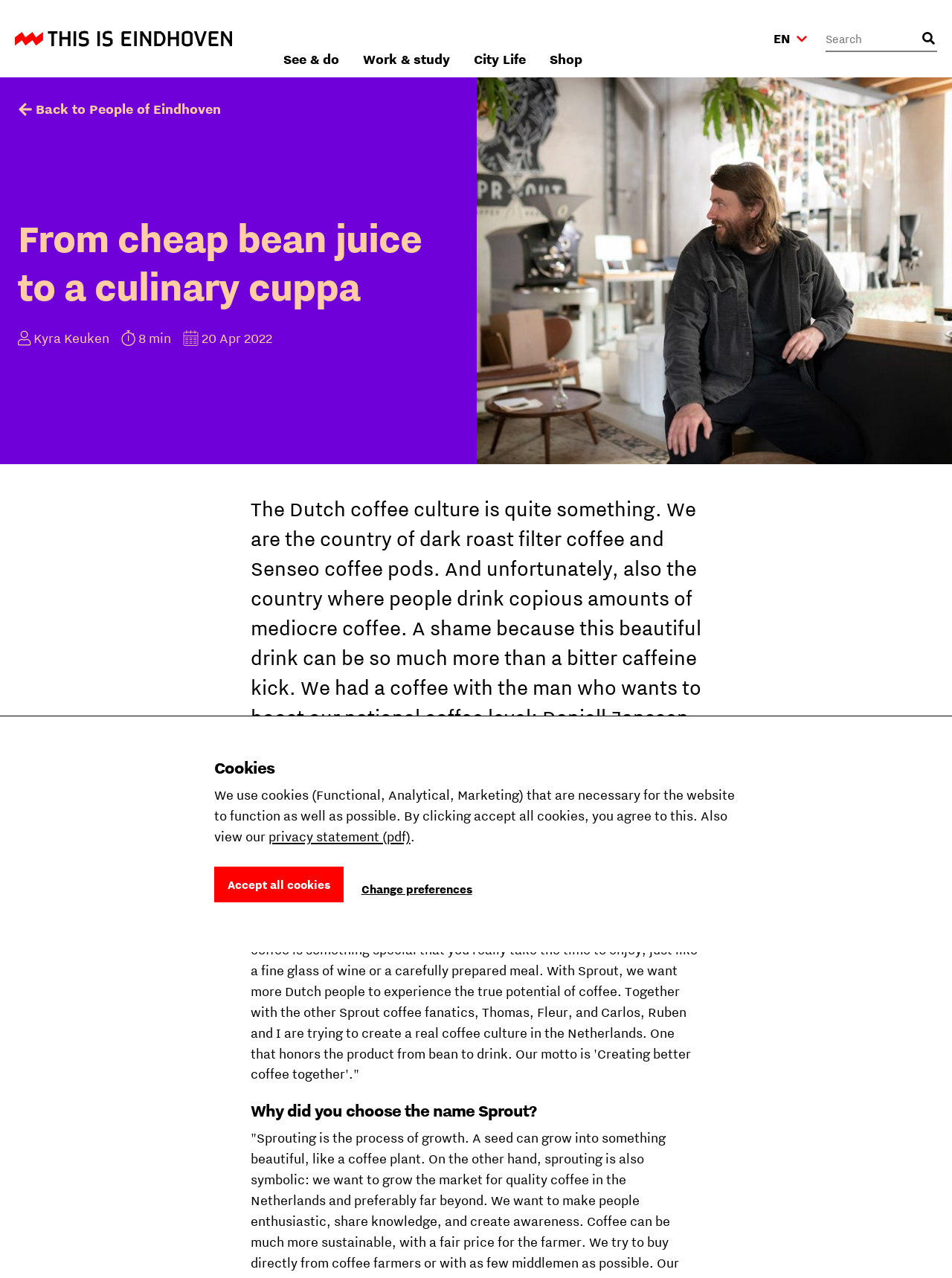Determine the bounding box coordinates in the format (top-left x, top-left y, bottom-right x, bottom-right y). Ensure all values are floating point numbers between 0 and 1. Identify the bounding box of the UI element described by: Events

[0.477, 0.081, 0.682, 0.098]